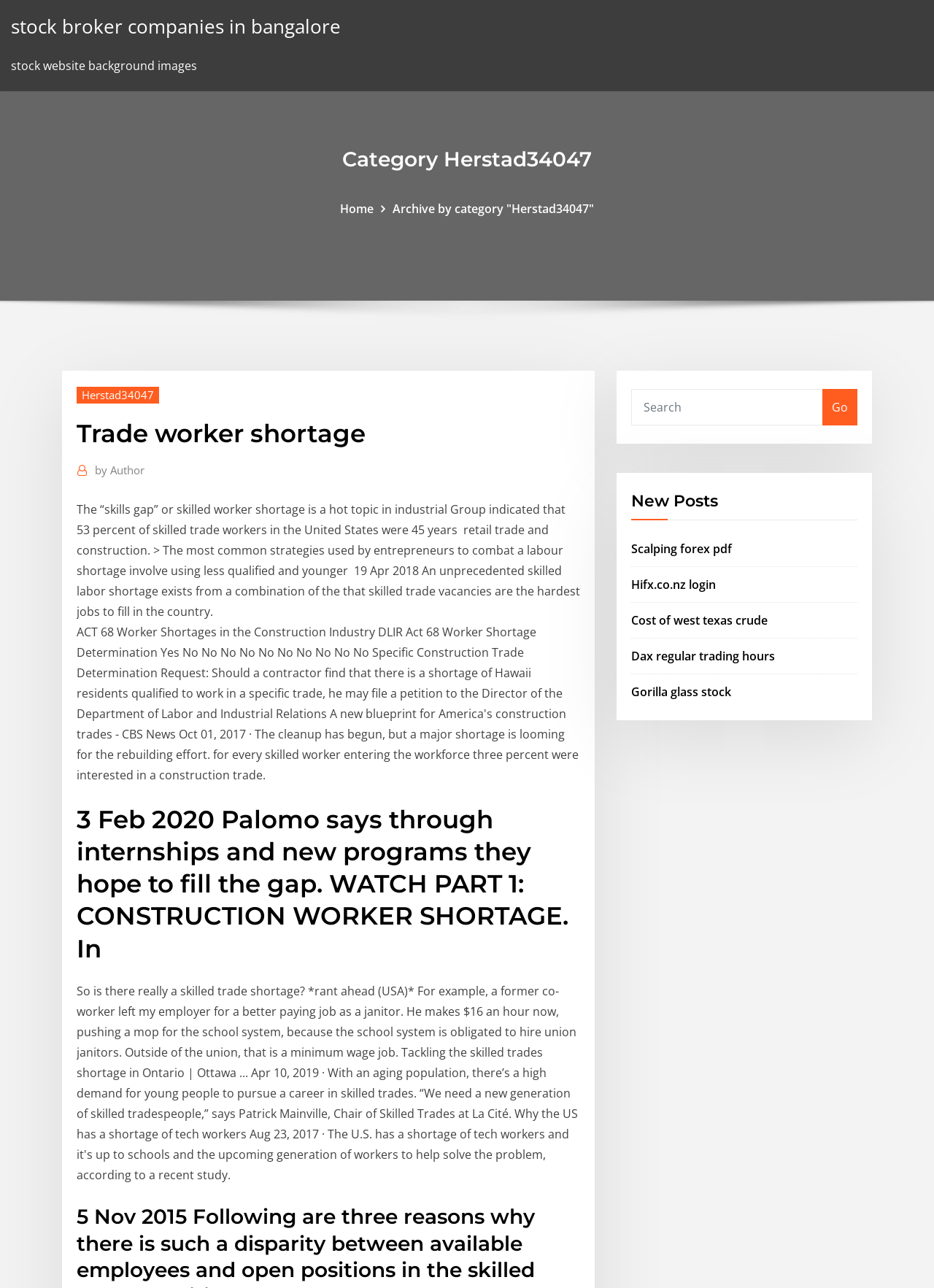Is there a search function on the webpage?
Provide a well-explained and detailed answer to the question.

I found a textbox element with the label 'Search' and a button element with the text 'Go', which suggests that the webpage has a search function.